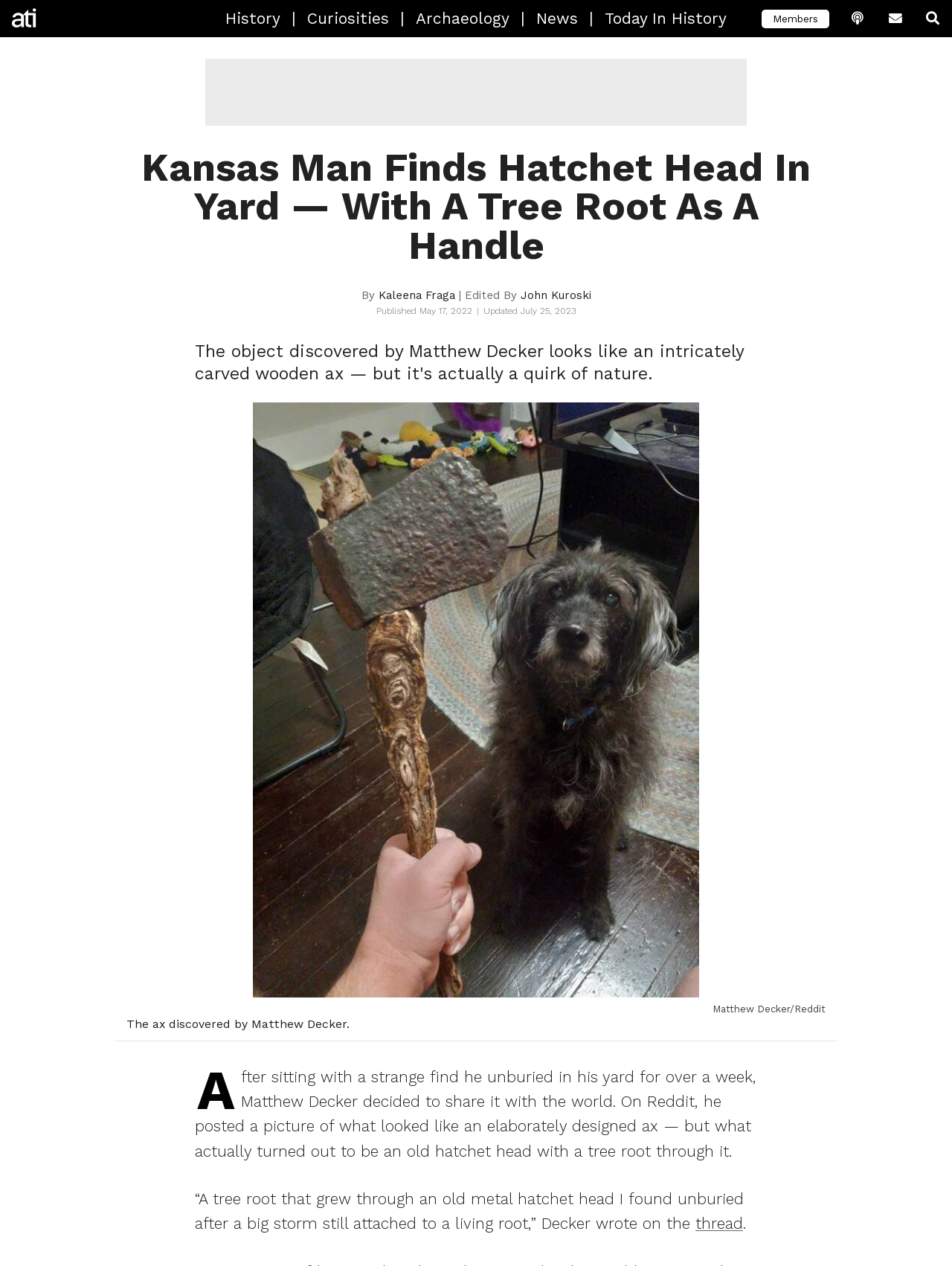Based on the image, give a detailed response to the question: What is the object that Matthew Decker found in his yard?

The object that Matthew Decker found in his yard is described in the article as a hatchet head with a tree root, which is evident from the image caption 'The ax discovered by Matthew Decker.' and the text 'an old hatchet head with a tree root through it'.